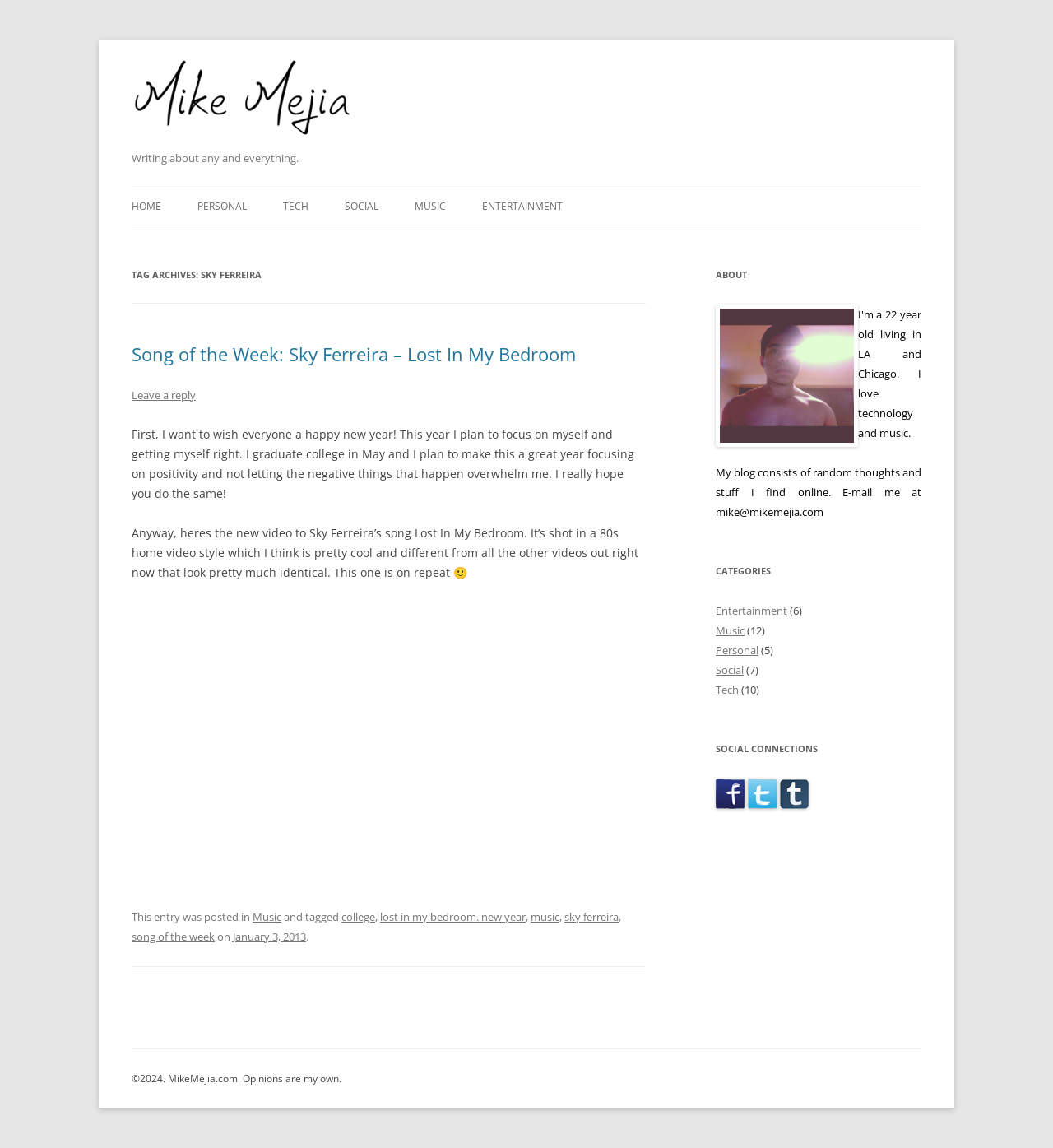Provide the bounding box coordinates of the HTML element described by the text: "song of the week". The coordinates should be in the format [left, top, right, bottom] with values between 0 and 1.

[0.125, 0.809, 0.204, 0.822]